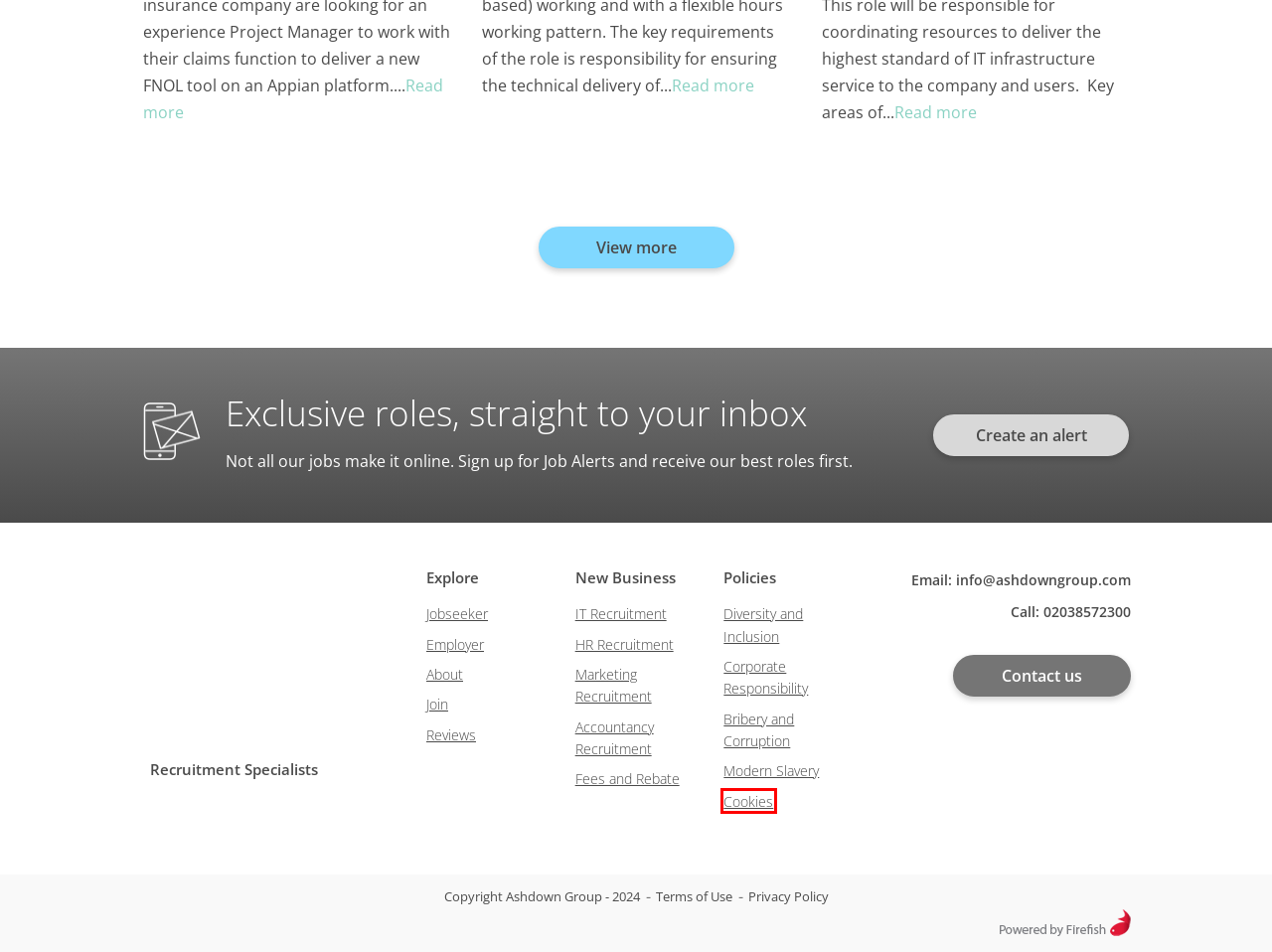Observe the screenshot of a webpage with a red bounding box around an element. Identify the webpage description that best fits the new page after the element inside the bounding box is clicked. The candidates are:
A. Cookie Policy | Ashdown Group
B. Reviews | Ashdown Group
C. Jobs - It management
D. Terms of Use | Ashdown Group
E. Anti Bribery & Corruption Policy | Ashdown Group
F. Diversity & Inclusion Policy | Ashdown Group
G. Modern Slavery Policy | Ashdown
H. Corporate Social Responsibility | Ashdown Group

A